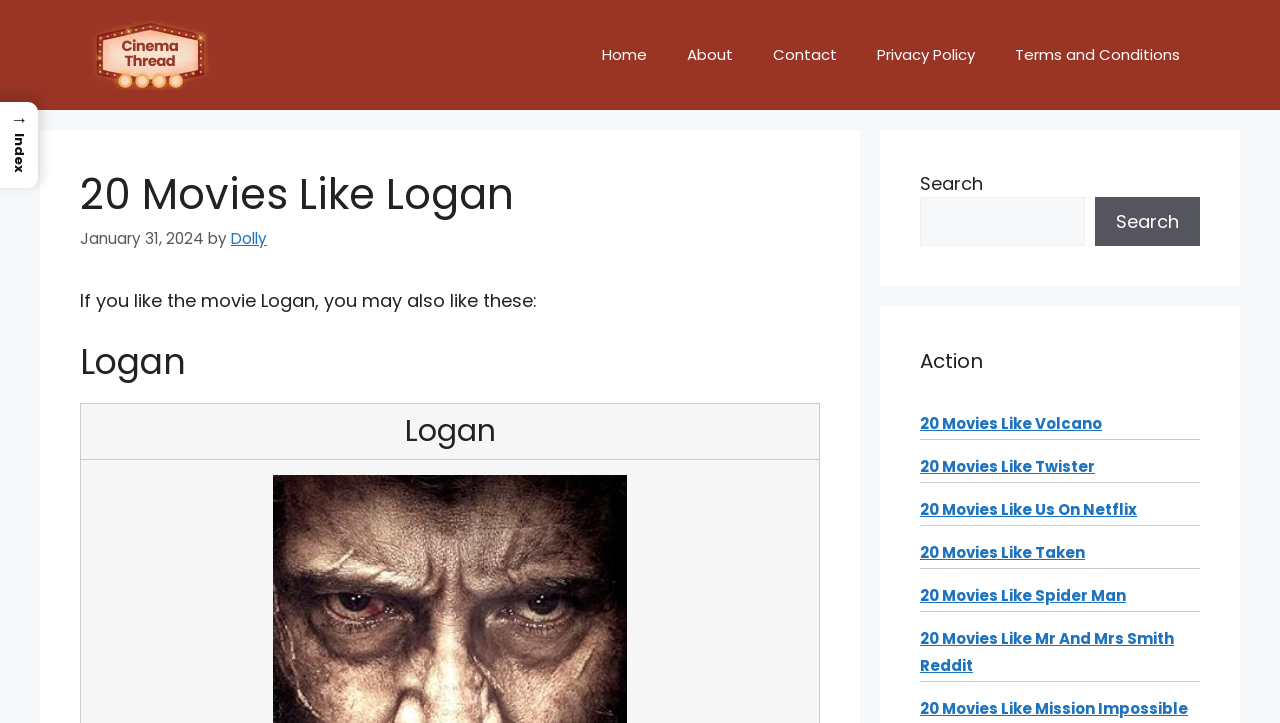How many movie recommendations are listed?
Provide a concise answer using a single word or phrase based on the image.

7